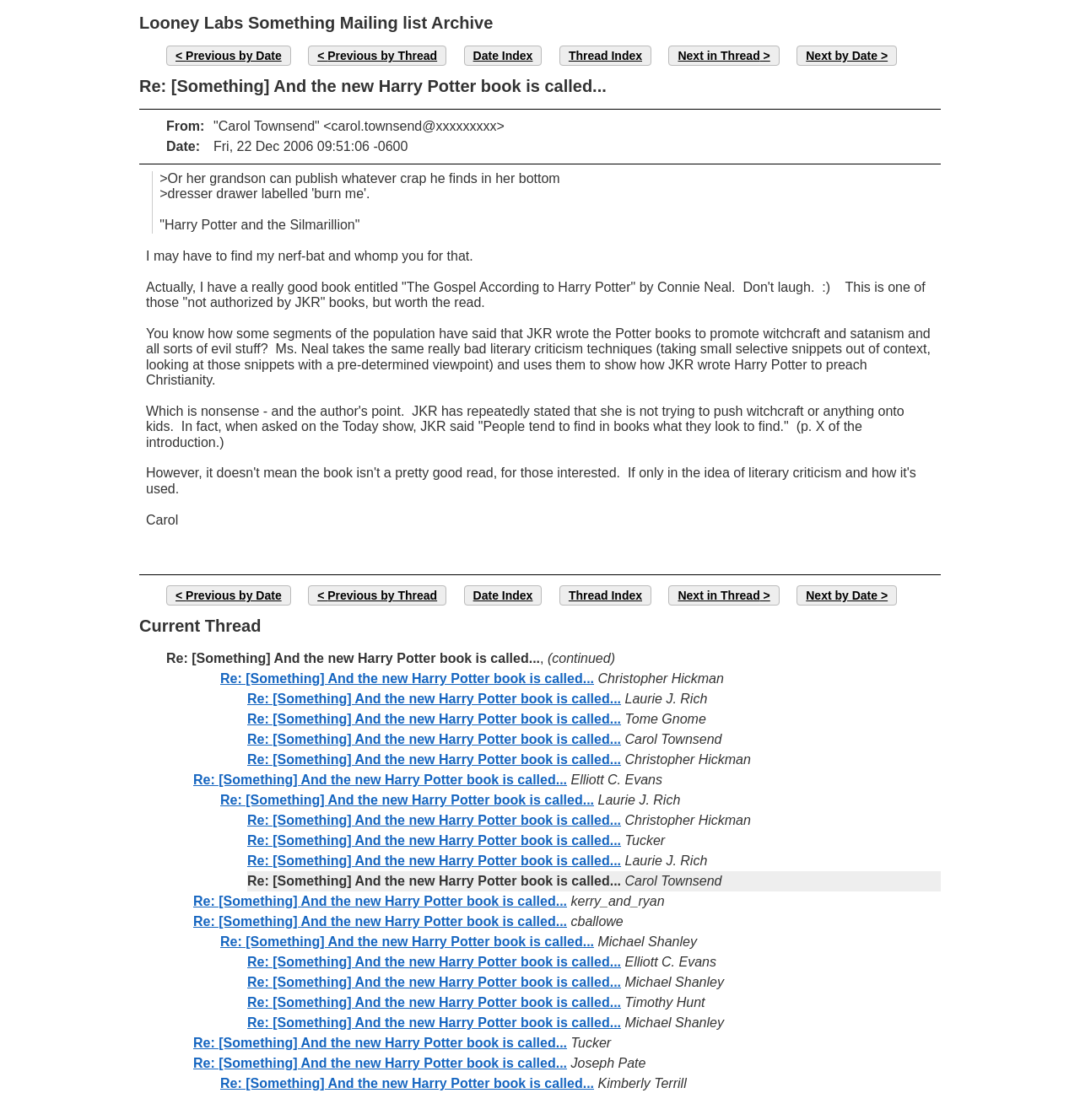Please find the top heading of the webpage and generate its text.

Looney Labs Something Mailing list Archive